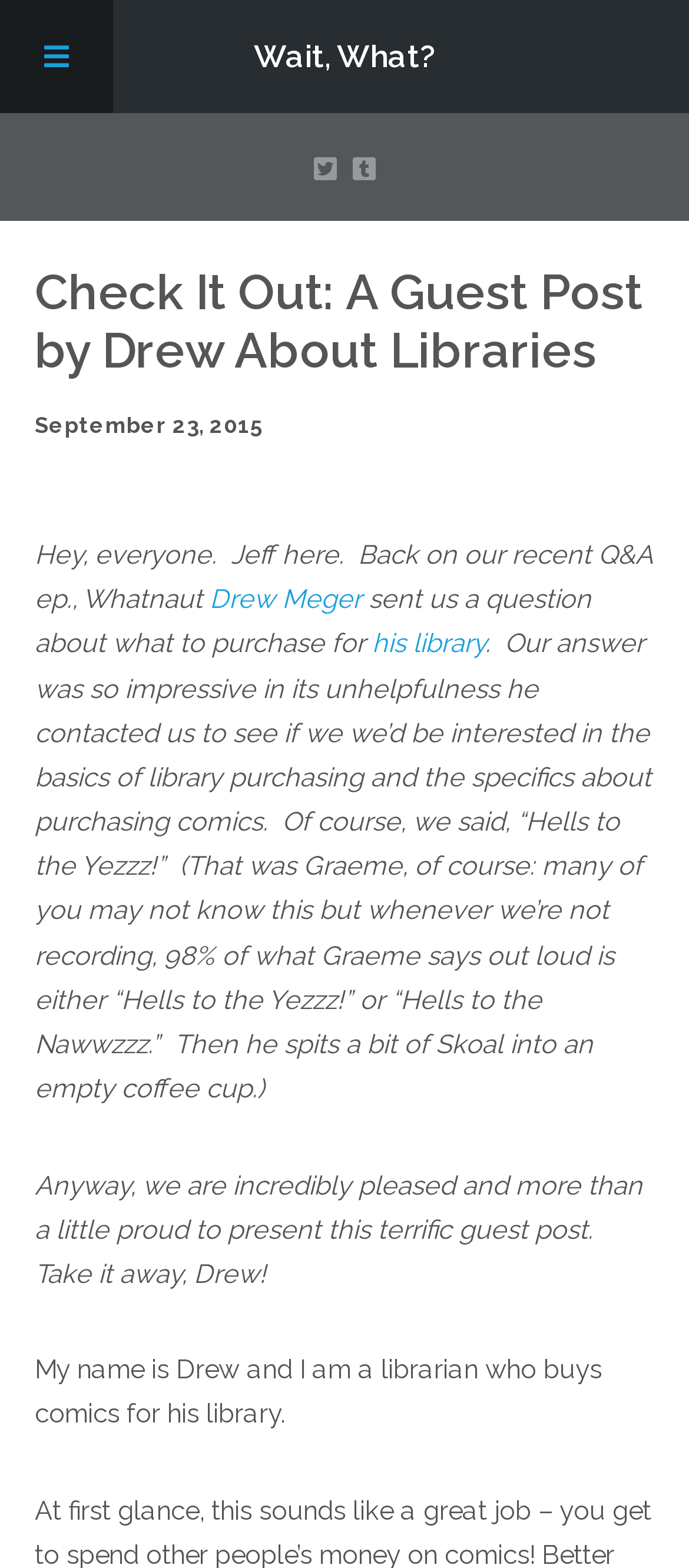Who is the author of the guest post?
Give a comprehensive and detailed explanation for the question.

The author of the guest post is mentioned in the text as 'Drew' who is a librarian who buys comics for his library.